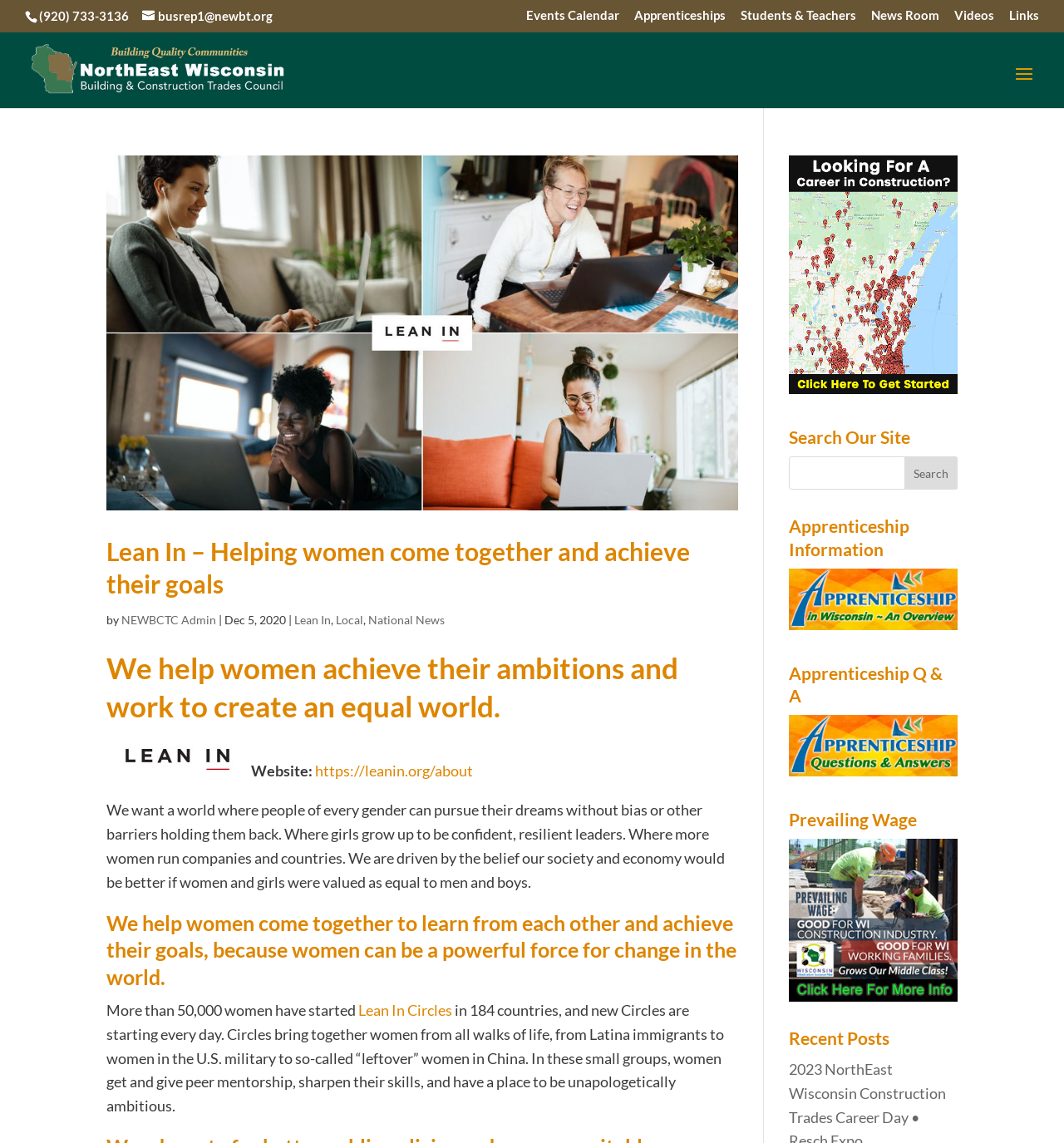Find the bounding box coordinates of the area to click in order to follow the instruction: "Visit the 'Apprenticeships' page".

[0.596, 0.008, 0.682, 0.027]